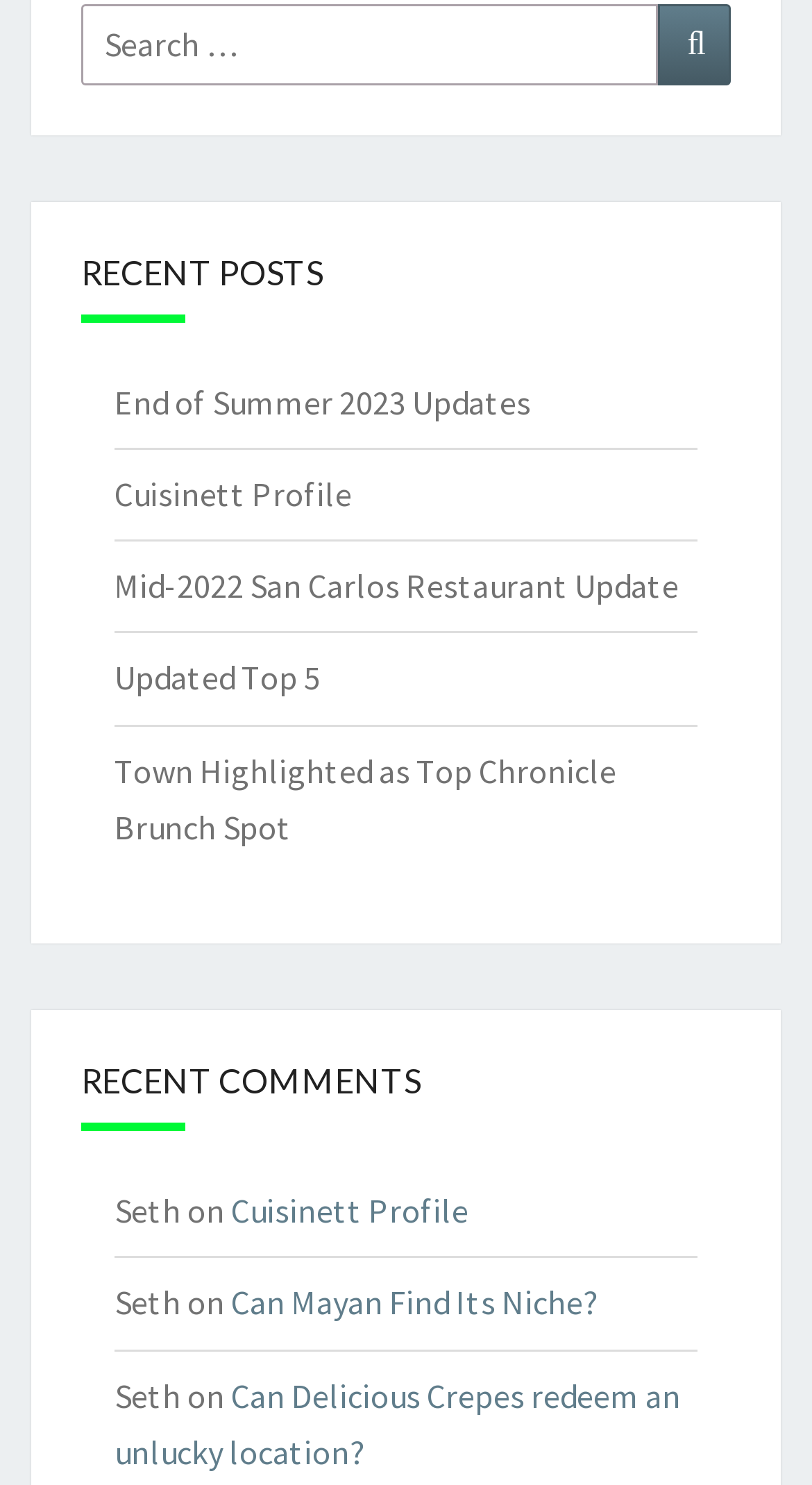Kindly determine the bounding box coordinates for the clickable area to achieve the given instruction: "Read comment from 'Seth'".

[0.141, 0.801, 0.223, 0.829]